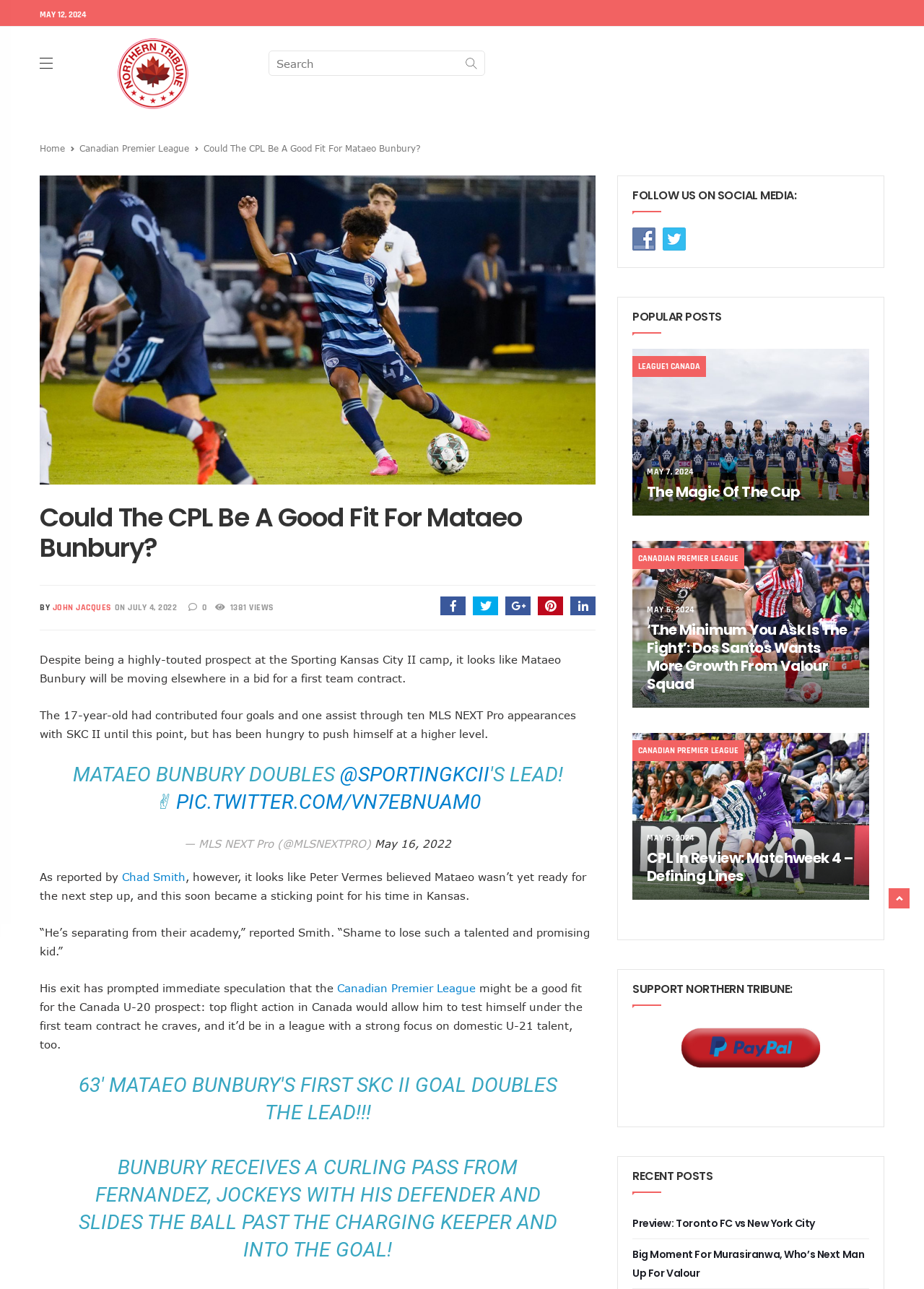Provide the bounding box for the UI element matching this description: "alt="Logo"".

[0.069, 0.021, 0.259, 0.094]